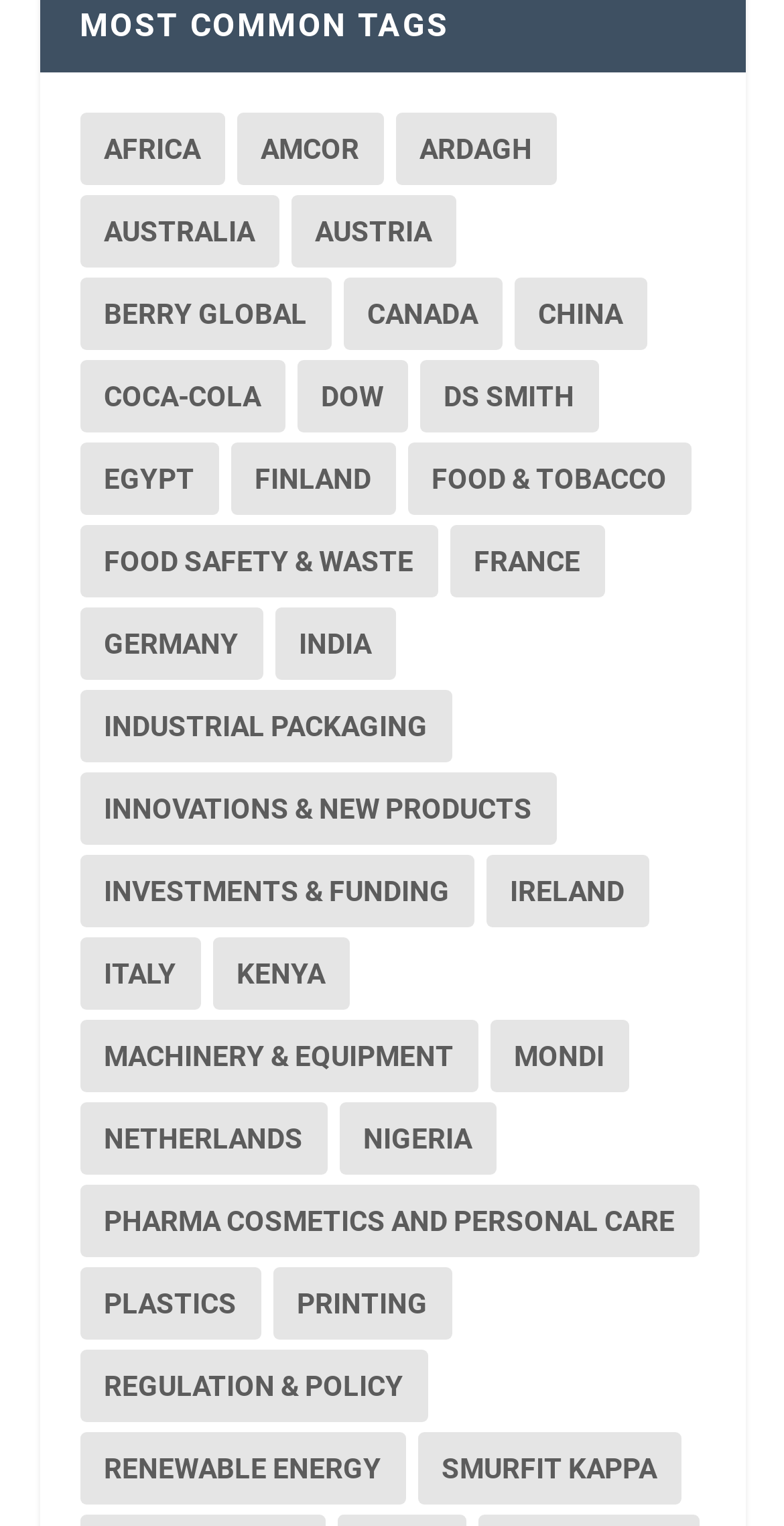Given the description of the UI element: "Renewable Energy", predict the bounding box coordinates in the form of [left, top, right, bottom], with each value being a float between 0 and 1.

[0.101, 0.938, 0.517, 0.985]